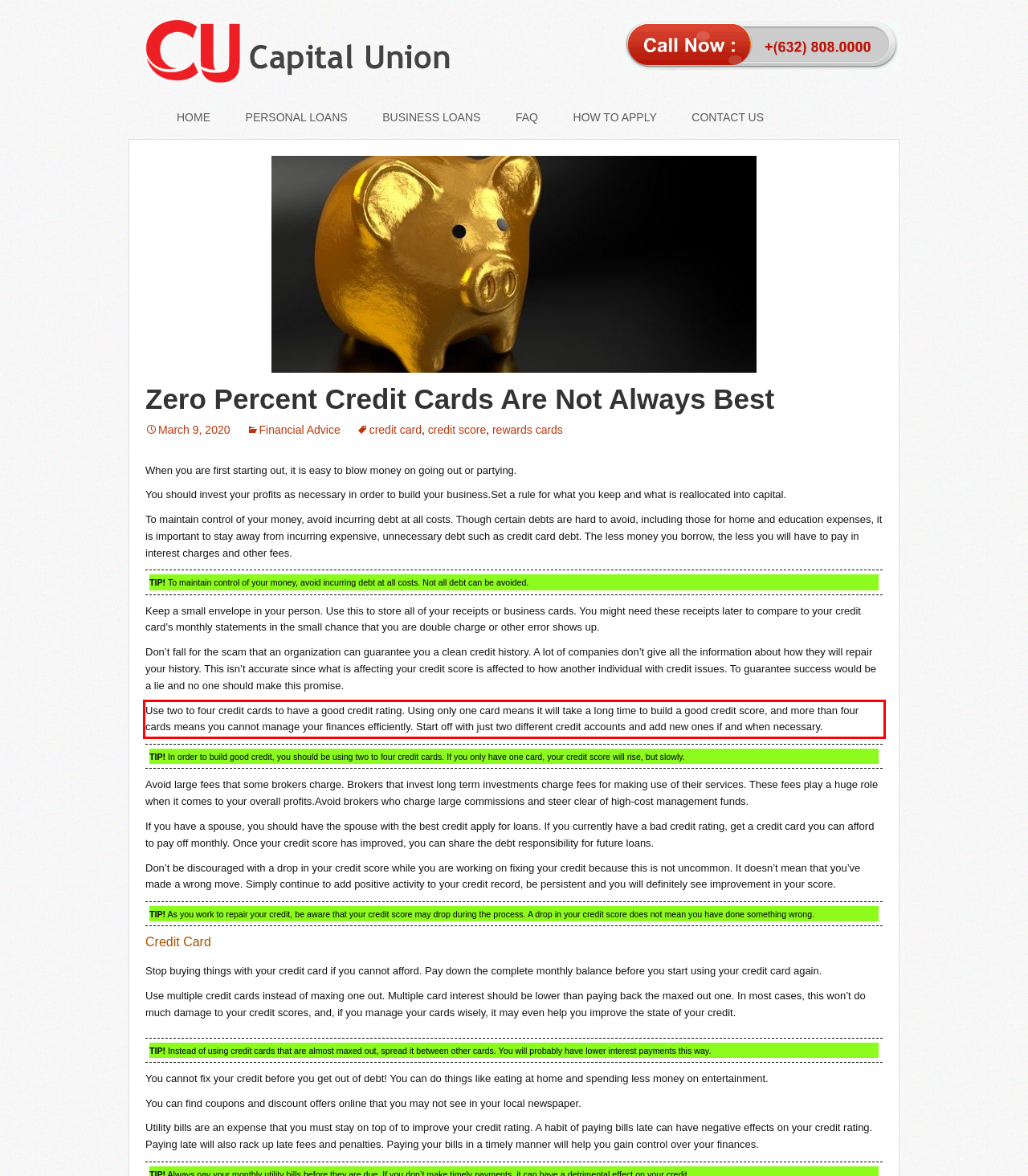You are given a webpage screenshot with a red bounding box around a UI element. Extract and generate the text inside this red bounding box.

Use two to four credit cards to have a good credit rating. Using only one card means it will take a long time to build a good credit score, and more than four cards means you cannot manage your finances efficiently. Start off with just two different credit accounts and add new ones if and when necessary.